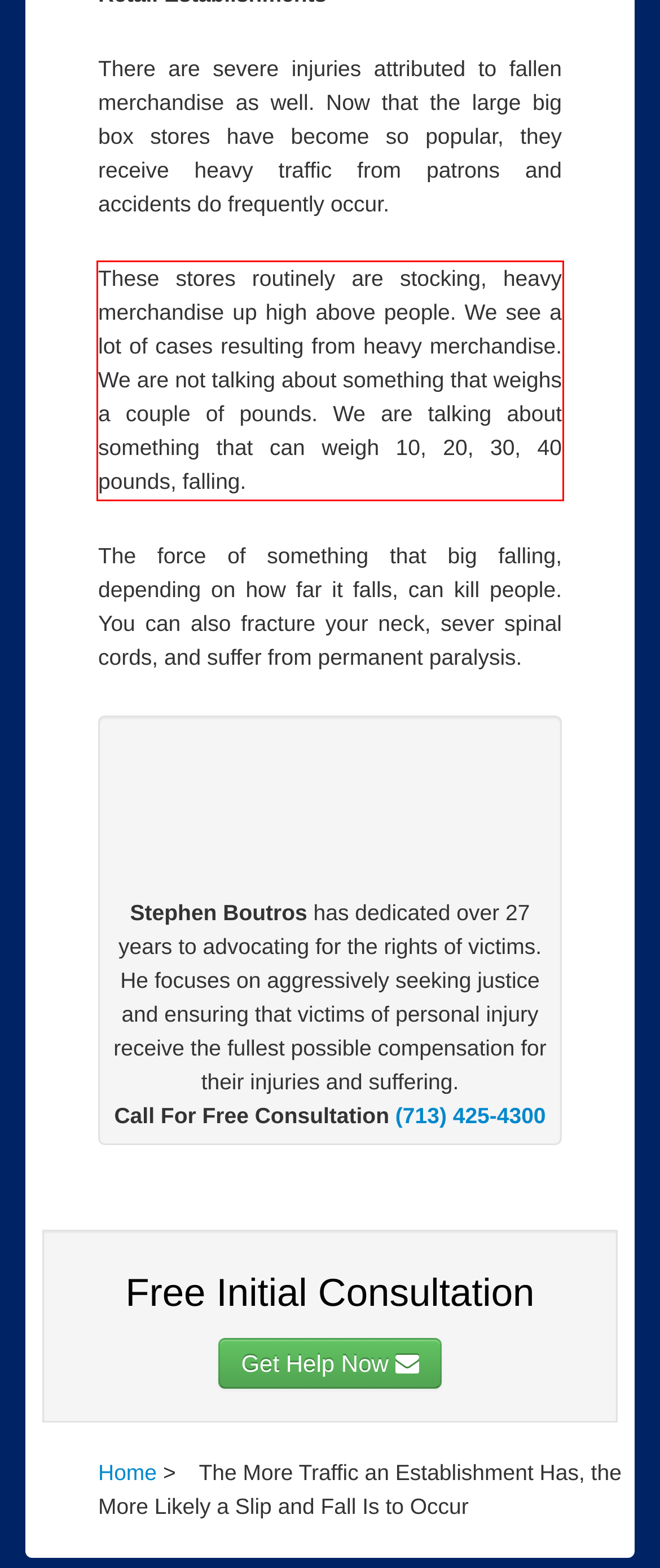Given a screenshot of a webpage, locate the red bounding box and extract the text it encloses.

These stores routinely are stocking, heavy merchandise up high above people. We see a lot of cases resulting from heavy merchandise. We are not talking about something that weighs a couple of pounds. We are talking about something that can weigh 10, 20, 30, 40 pounds, falling.